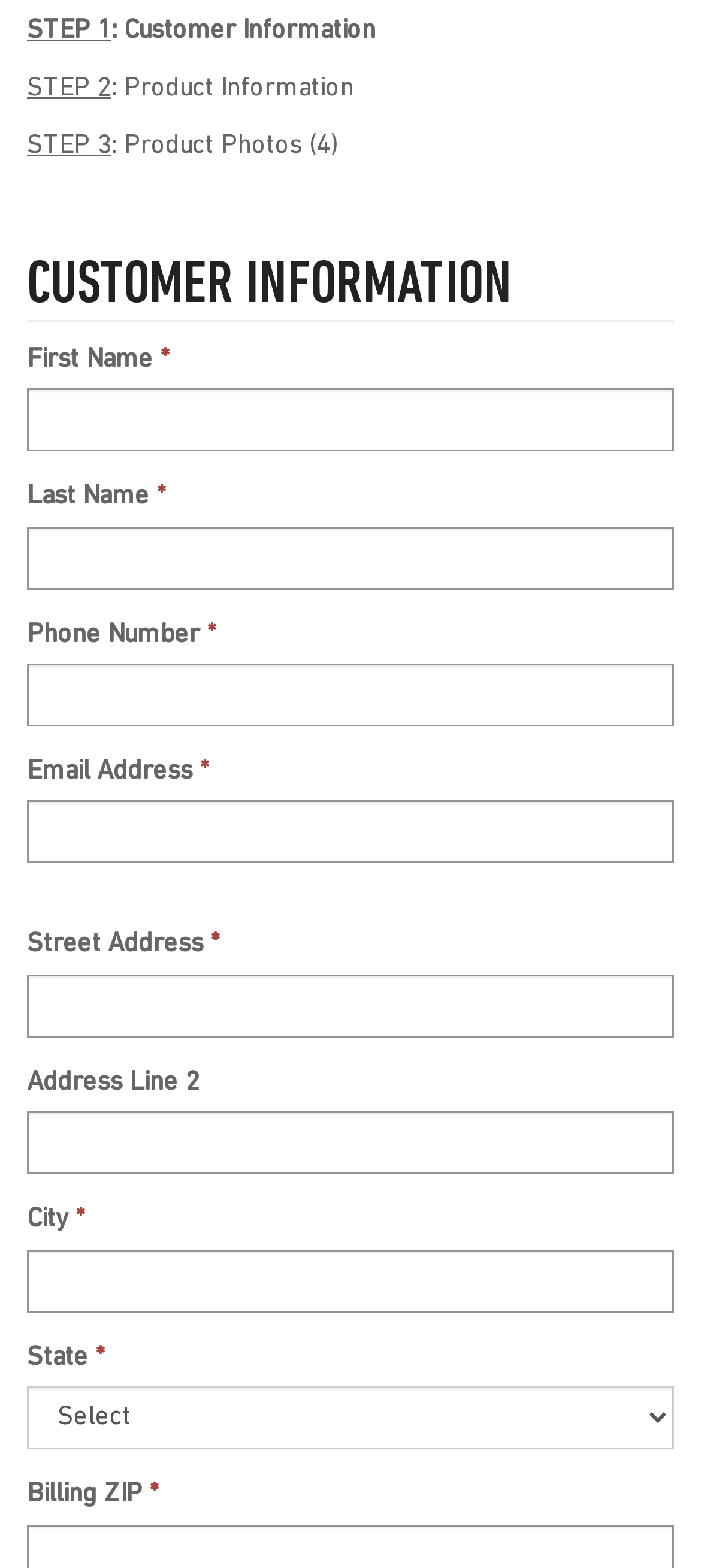What is the last field in the customer information section?
Can you give a detailed and elaborate answer to the question?

The last field in the customer information section is 'Billing ZIP' as indicated by the 'Billing ZIP' label at the bottom of the section.